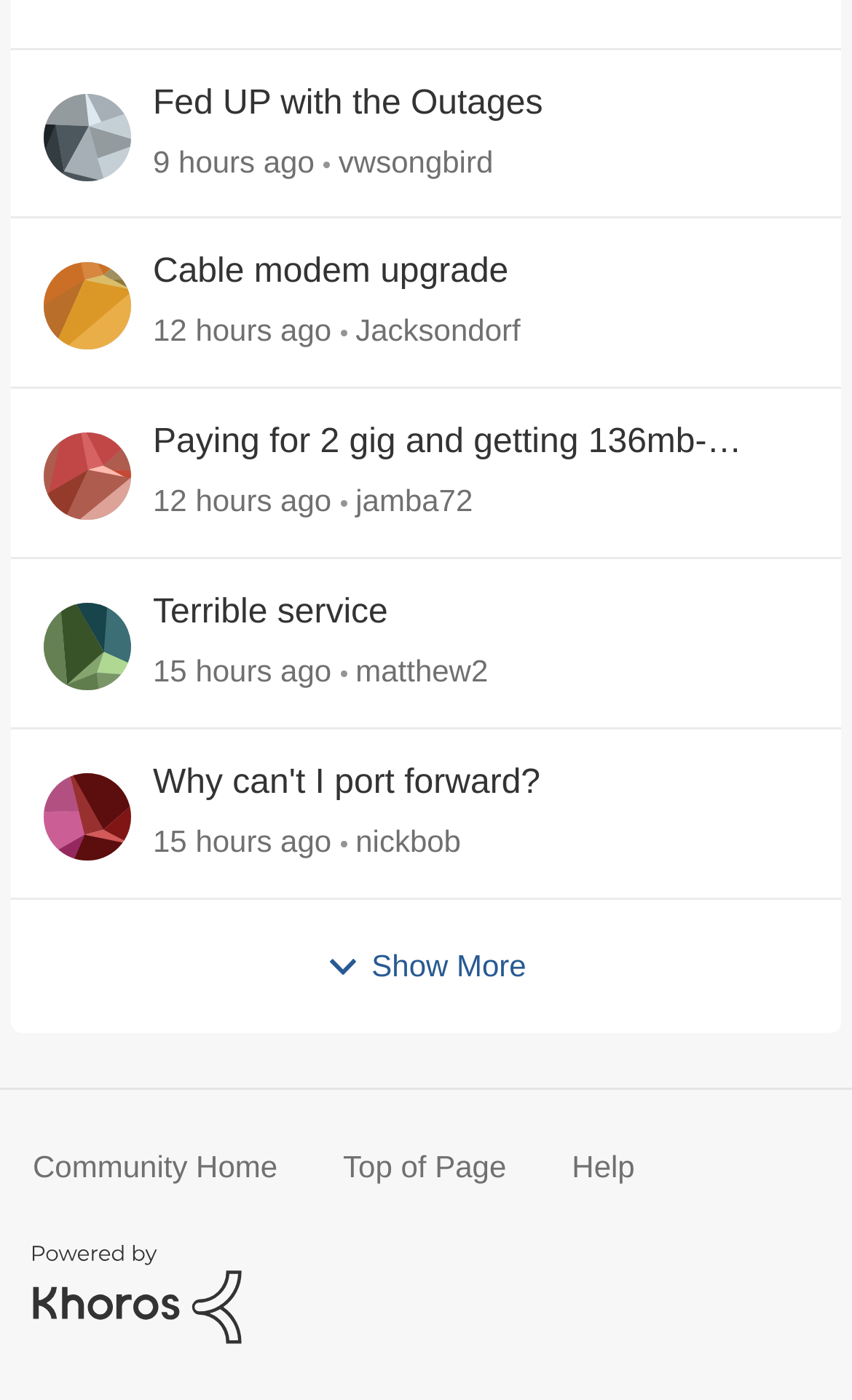Answer the question using only a single word or phrase: 
How many hours ago was the second post made?

12 hours